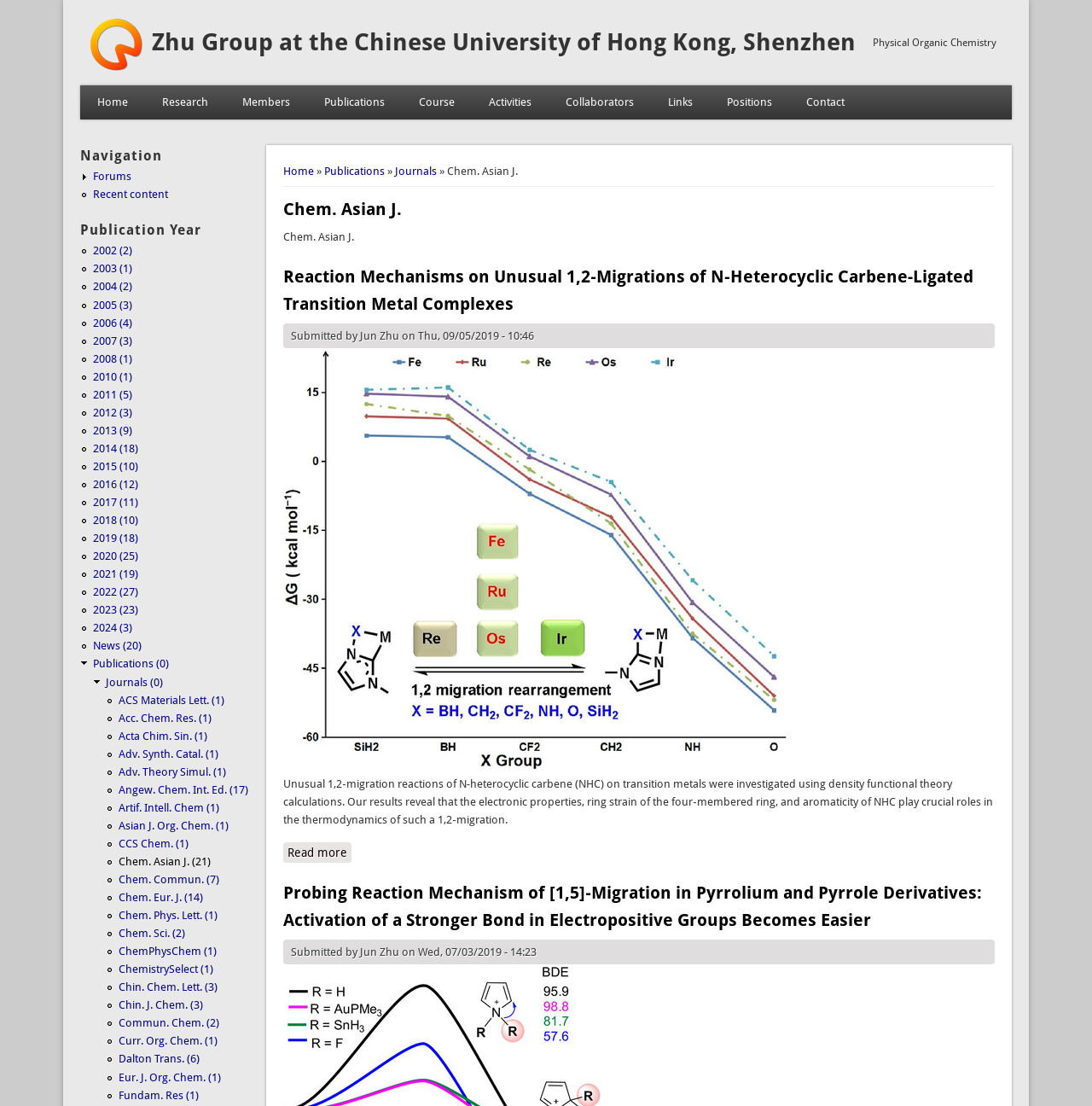What is the publication year of the article 'Probing Reaction Mechanism of [1,5]‐Migration in Pyrrolium and Pyrrole Derivatives: Activation of a Stronger Bond in Electropositive Groups Becomes Easier'?
Using the image as a reference, give an elaborate response to the question.

The publication year of the article can be found in the text 'on Wed, 07/03/2019 - 14:23' which is located below the article title.